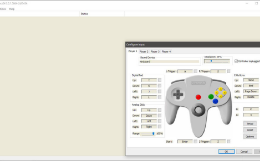What is the emulator software showcased in the image?
Please provide a comprehensive answer based on the contents of the image.

The image displays the input configuration window of Project64, a popular Nintendo 64 emulator, which is evident from the interface and layout of the controller settings.